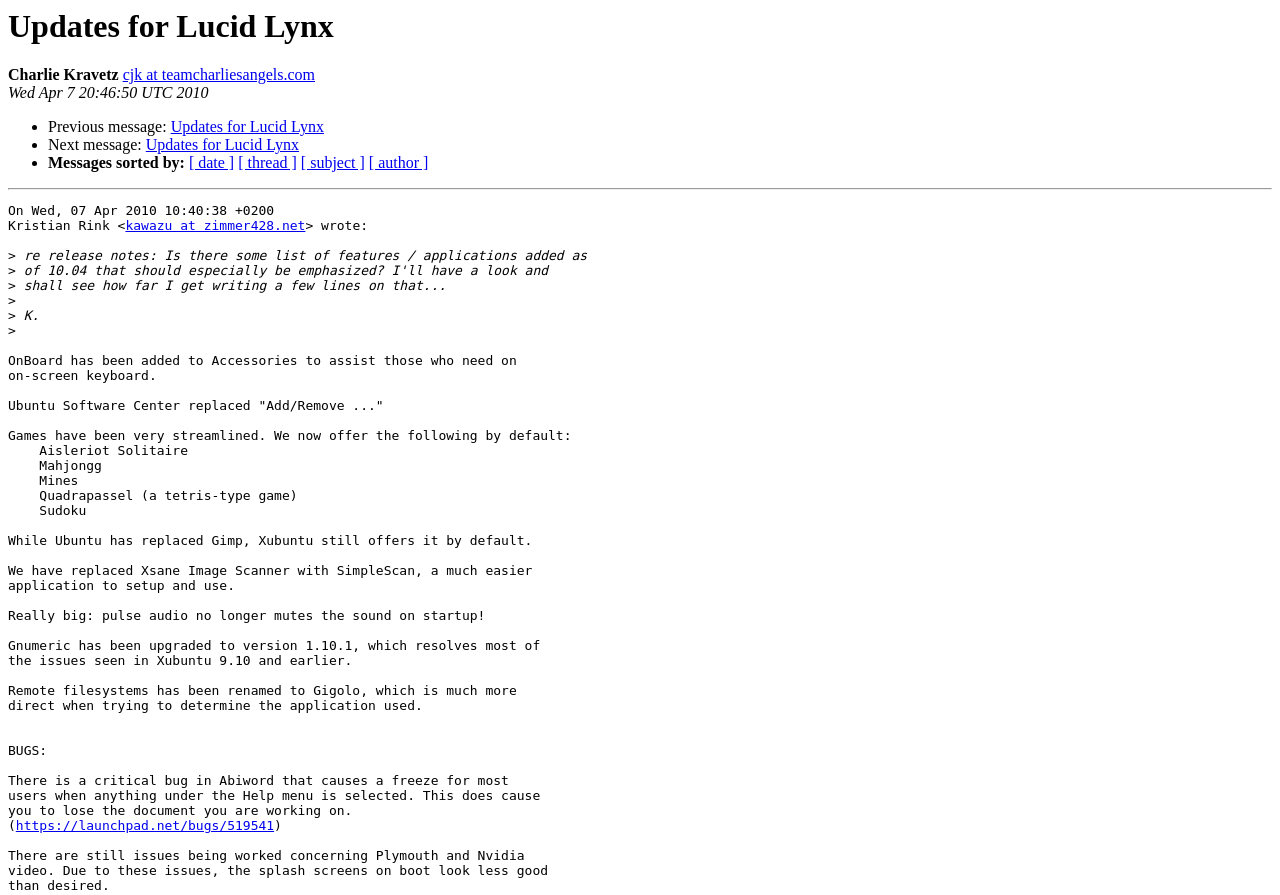Extract the bounding box for the UI element that matches this description: "kawazu at zimmer428.net".

[0.098, 0.244, 0.239, 0.261]